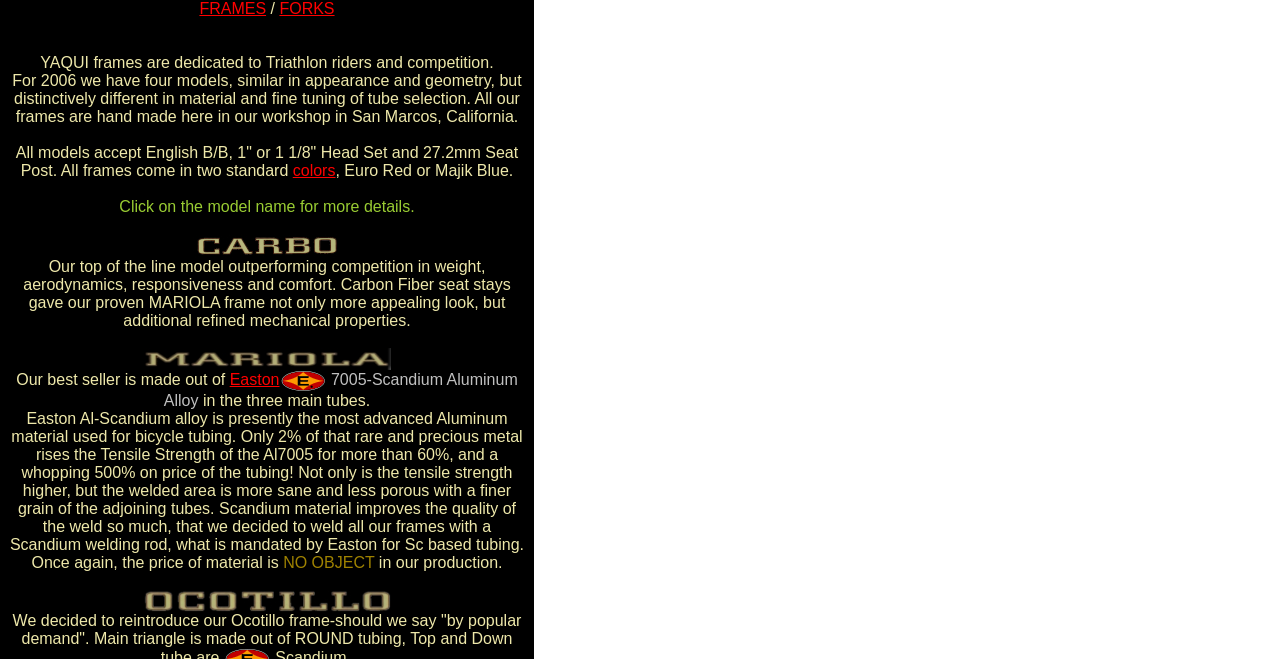Determine the bounding box for the described UI element: "FRAMES".

[0.156, 0.0, 0.208, 0.026]